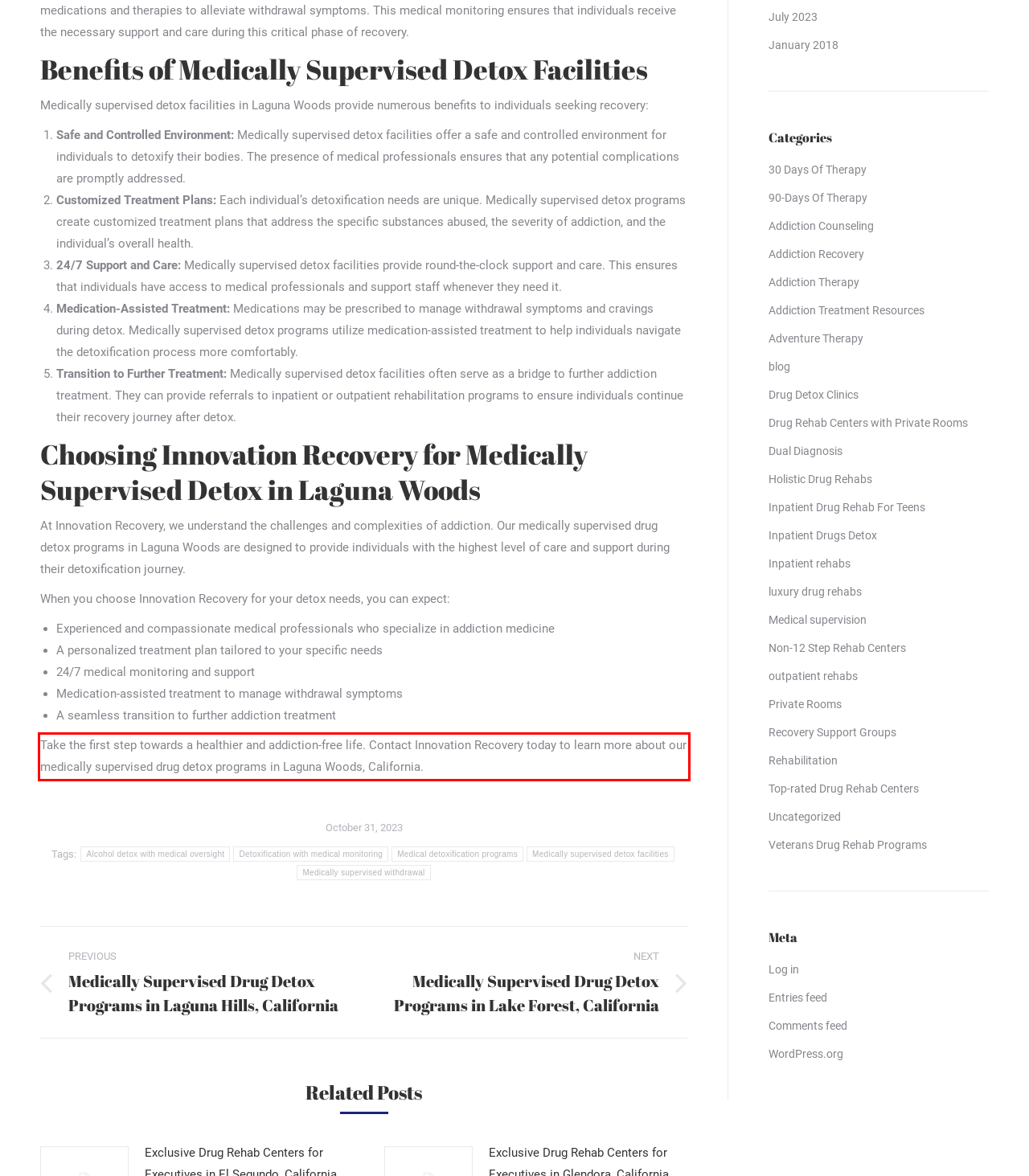Examine the webpage screenshot and use OCR to obtain the text inside the red bounding box.

Take the first step towards a healthier and addiction-free life. Contact Innovation Recovery today to learn more about our medically supervised drug detox programs in Laguna Woods, California.